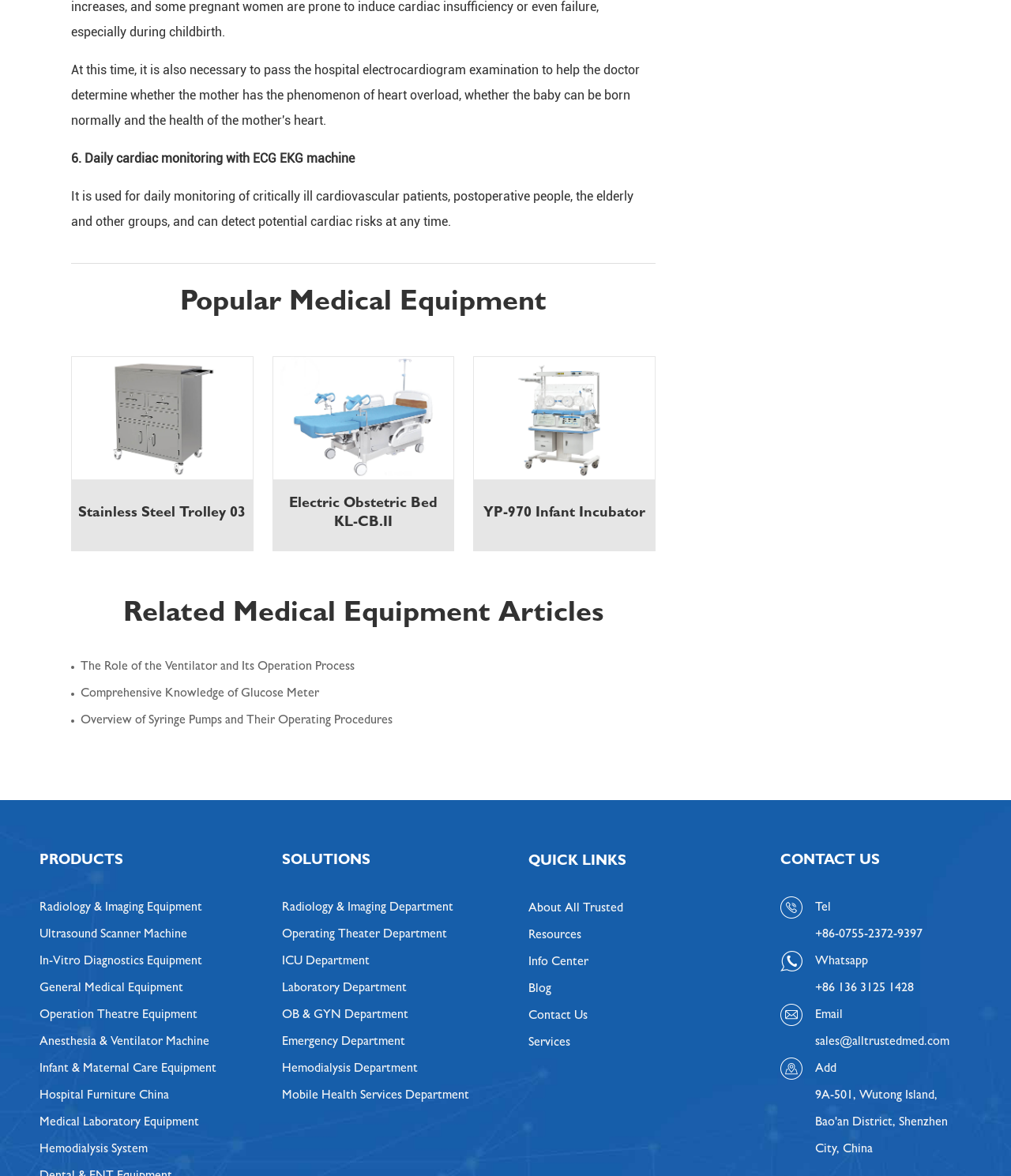Determine the bounding box coordinates for the area you should click to complete the following instruction: "Contact Us through phone".

[0.806, 0.79, 0.913, 0.8]